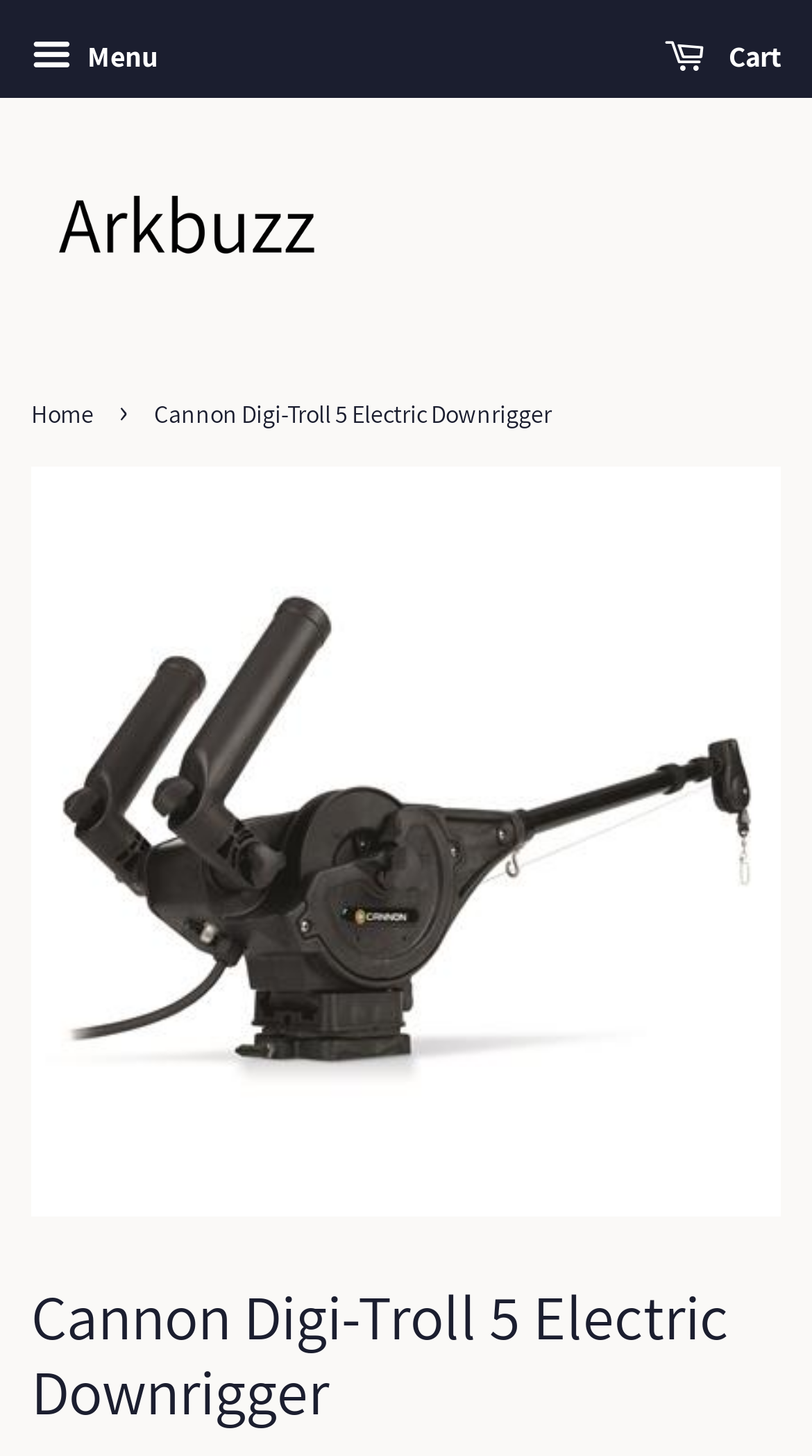Is there a navigation menu on the page?
Refer to the screenshot and respond with a concise word or phrase.

Yes